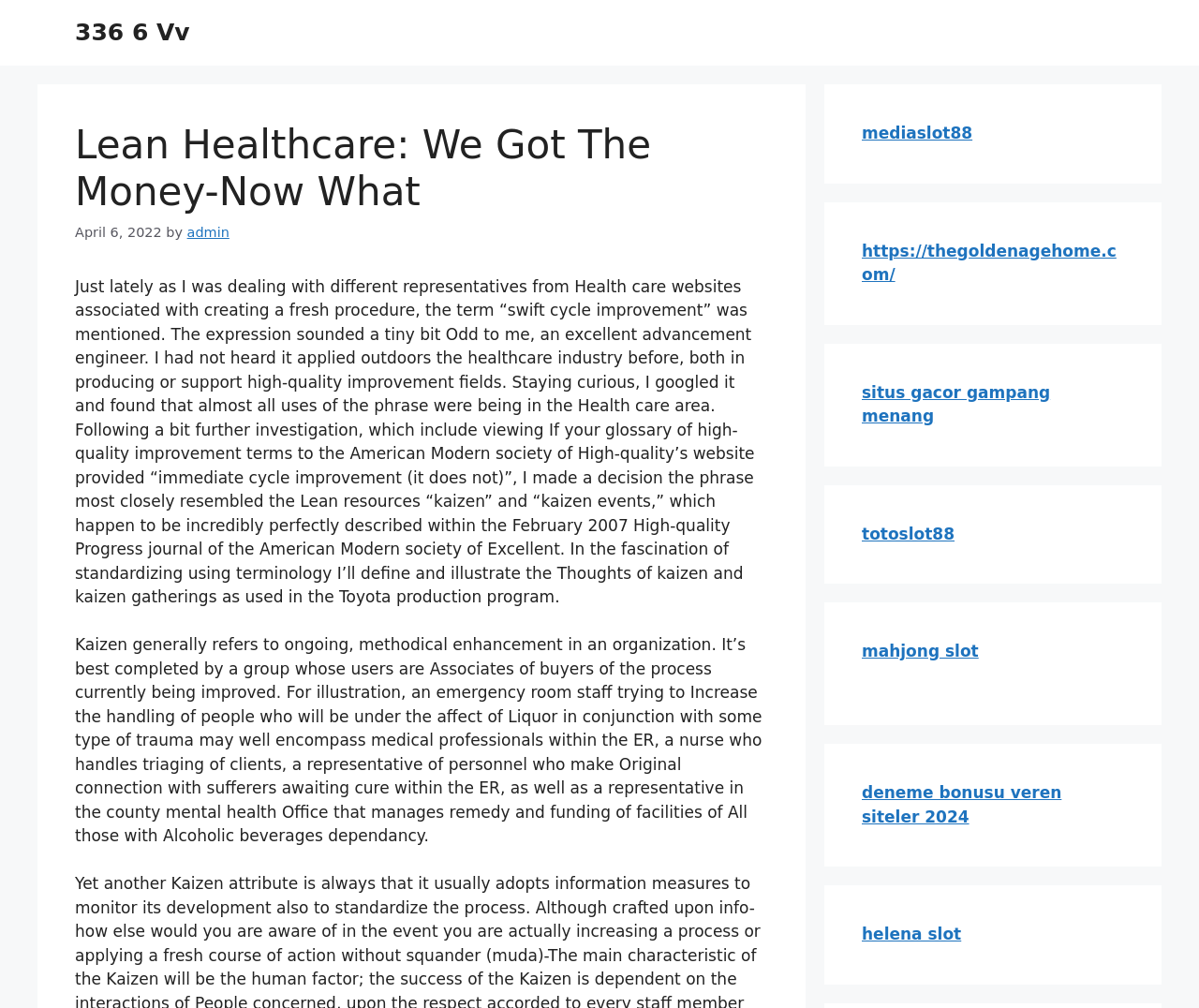Show me the bounding box coordinates of the clickable region to achieve the task as per the instruction: "Visit the mediaslot88 website".

[0.719, 0.123, 0.811, 0.141]